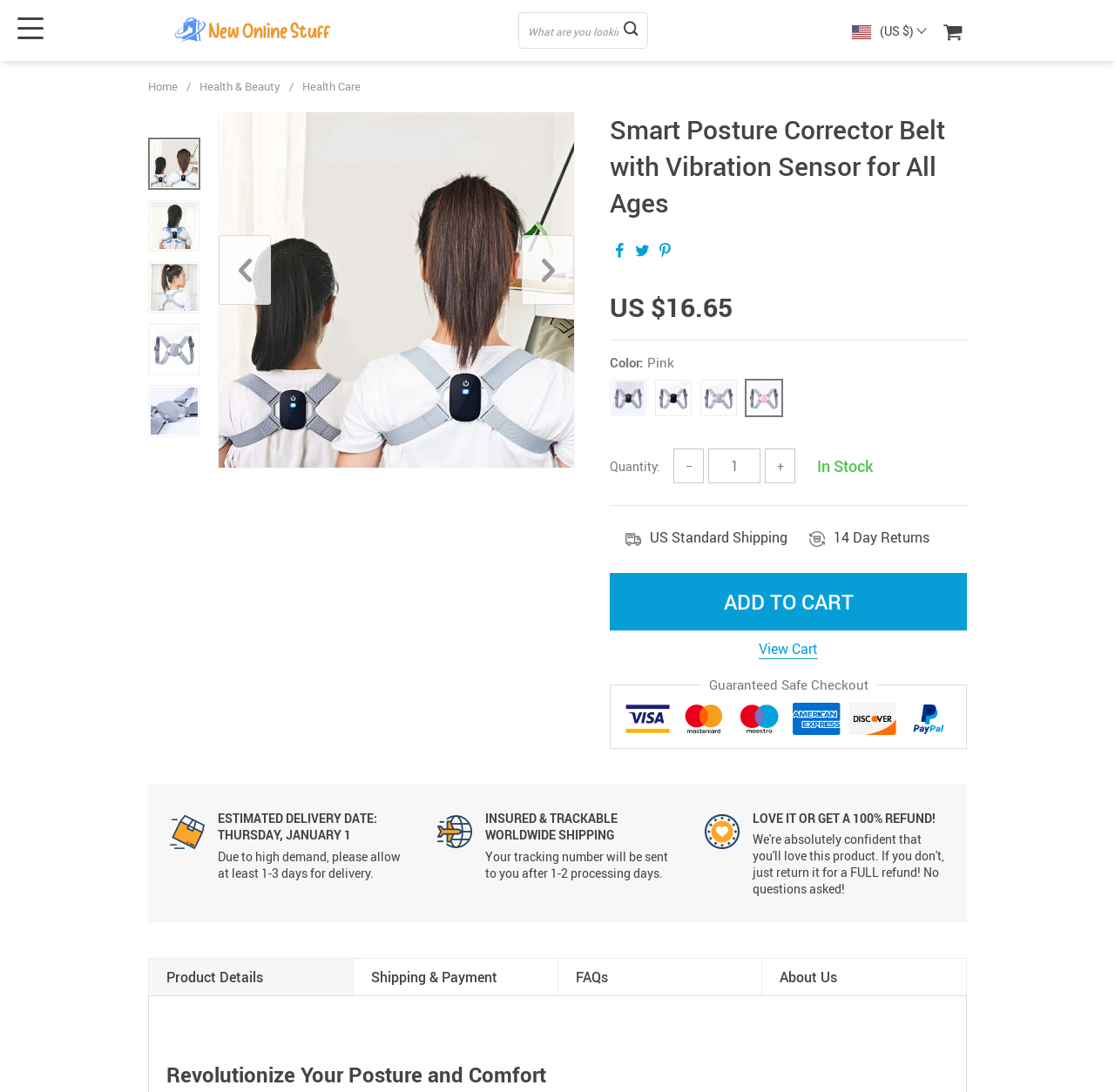Identify the bounding box coordinates for the region of the element that should be clicked to carry out the instruction: "Select the color Pink". The bounding box coordinates should be four float numbers between 0 and 1, i.e., [left, top, right, bottom].

[0.58, 0.324, 0.605, 0.34]